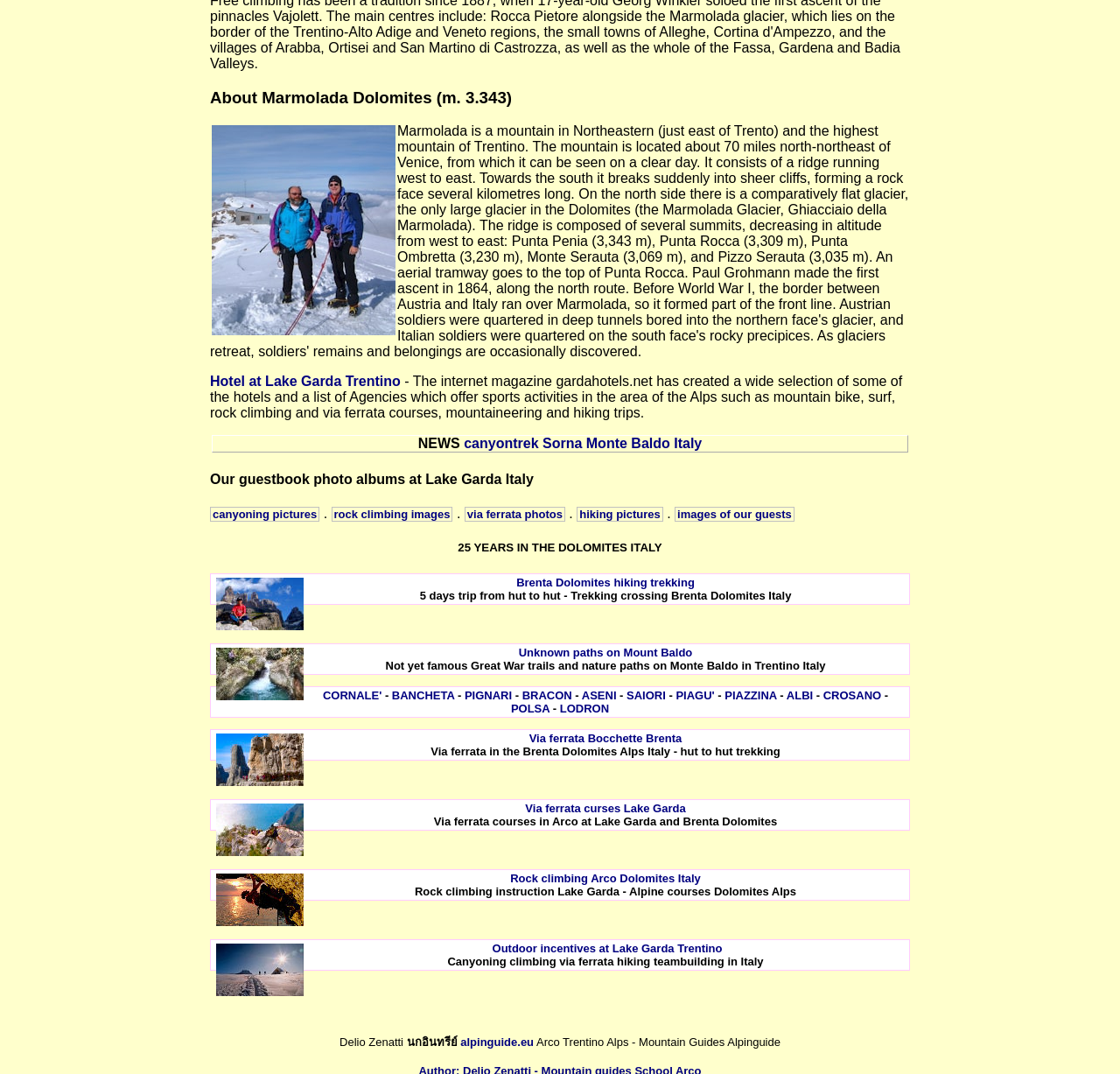What activities are offered by the agencies?
Answer the question with a detailed and thorough explanation.

The StaticText element mentions 'Agencies which offer sports activities in the area of the Alps such as mountain bike, surf, rock climbing and via ferrata courses, mountaineering and hiking trips', indicating that the agencies offer various sports activities.